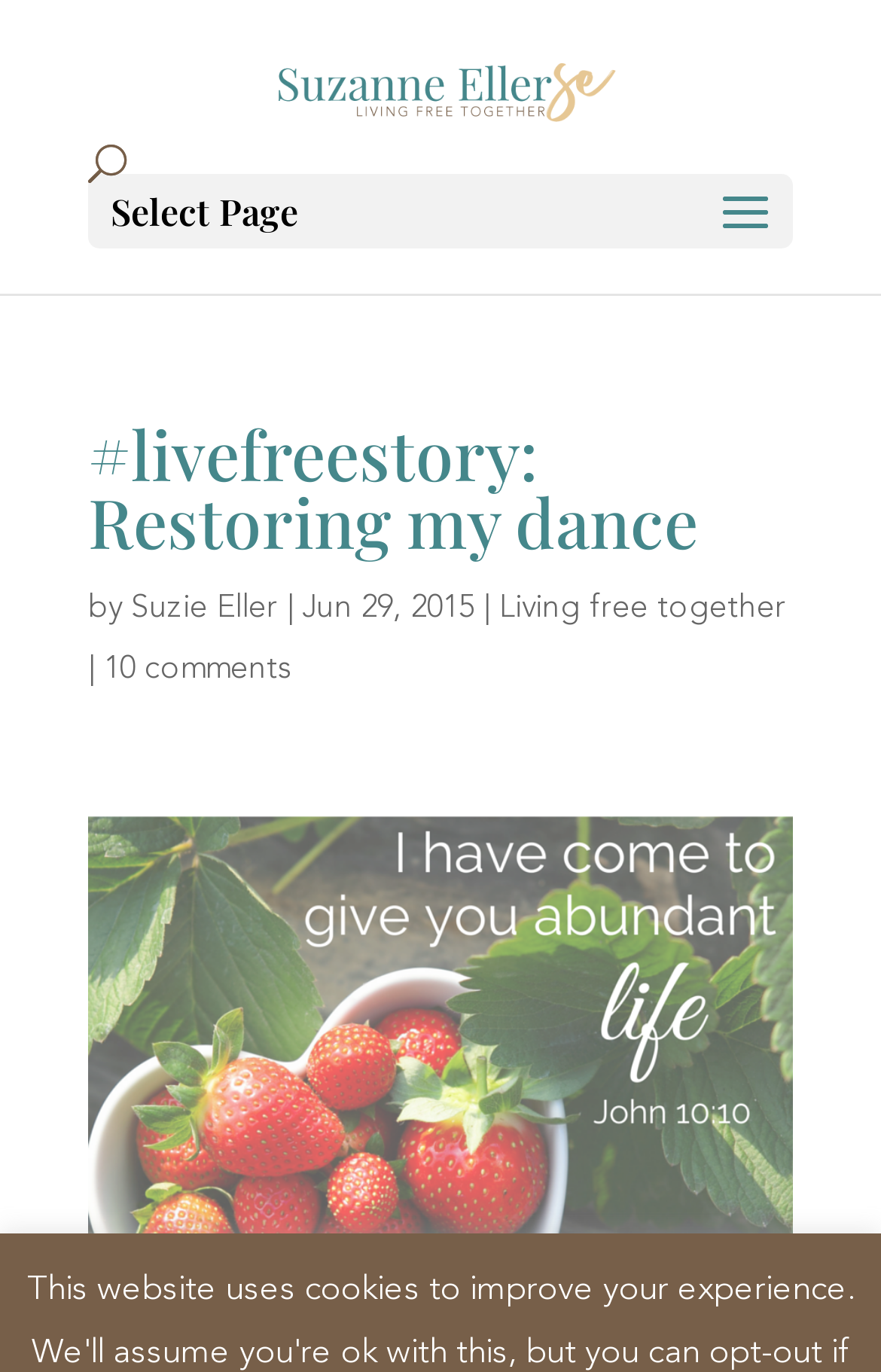How many comments are there on this article?
Based on the visual content, answer with a single word or a brief phrase.

10 comments